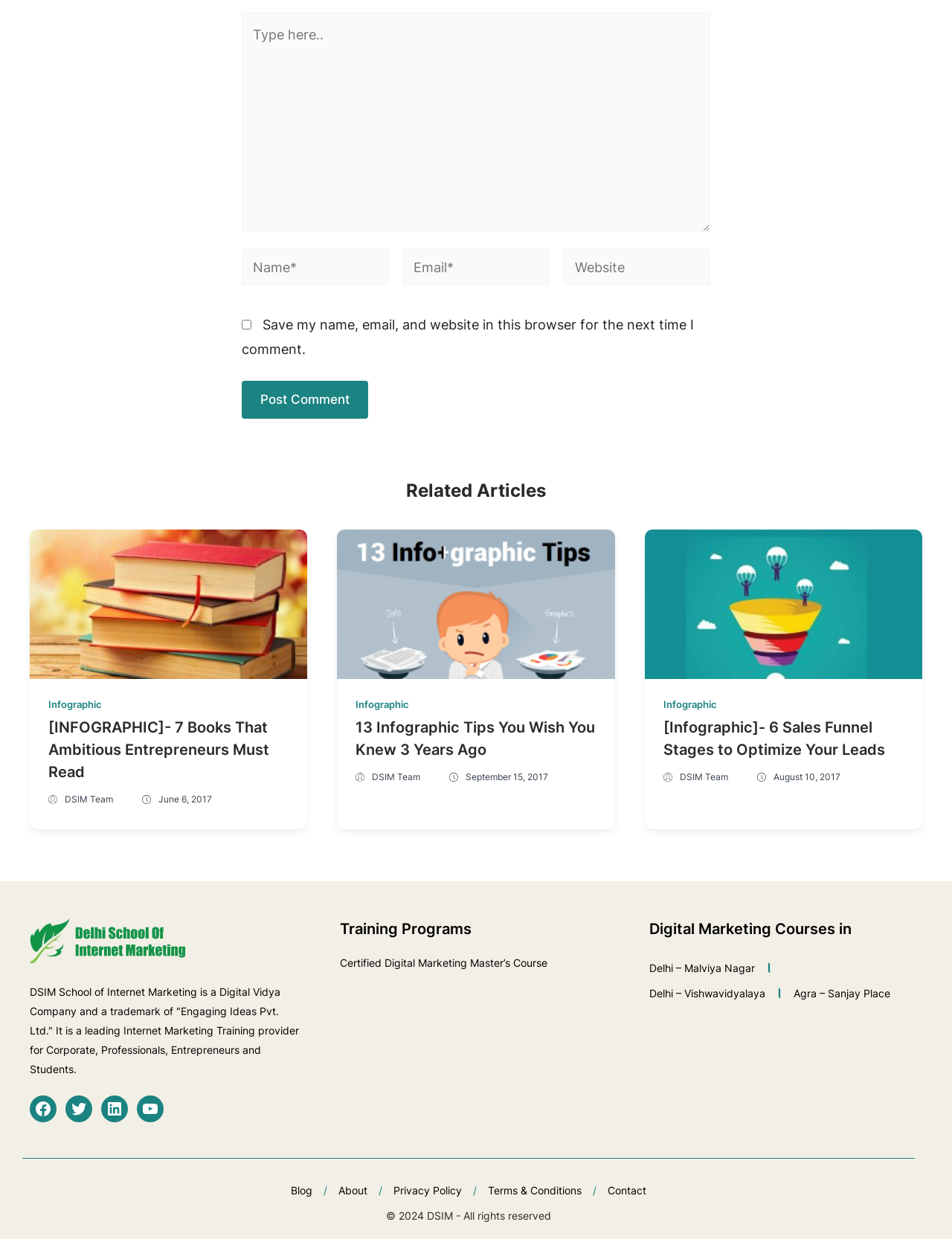How many articles are there?
Using the visual information, reply with a single word or short phrase.

3